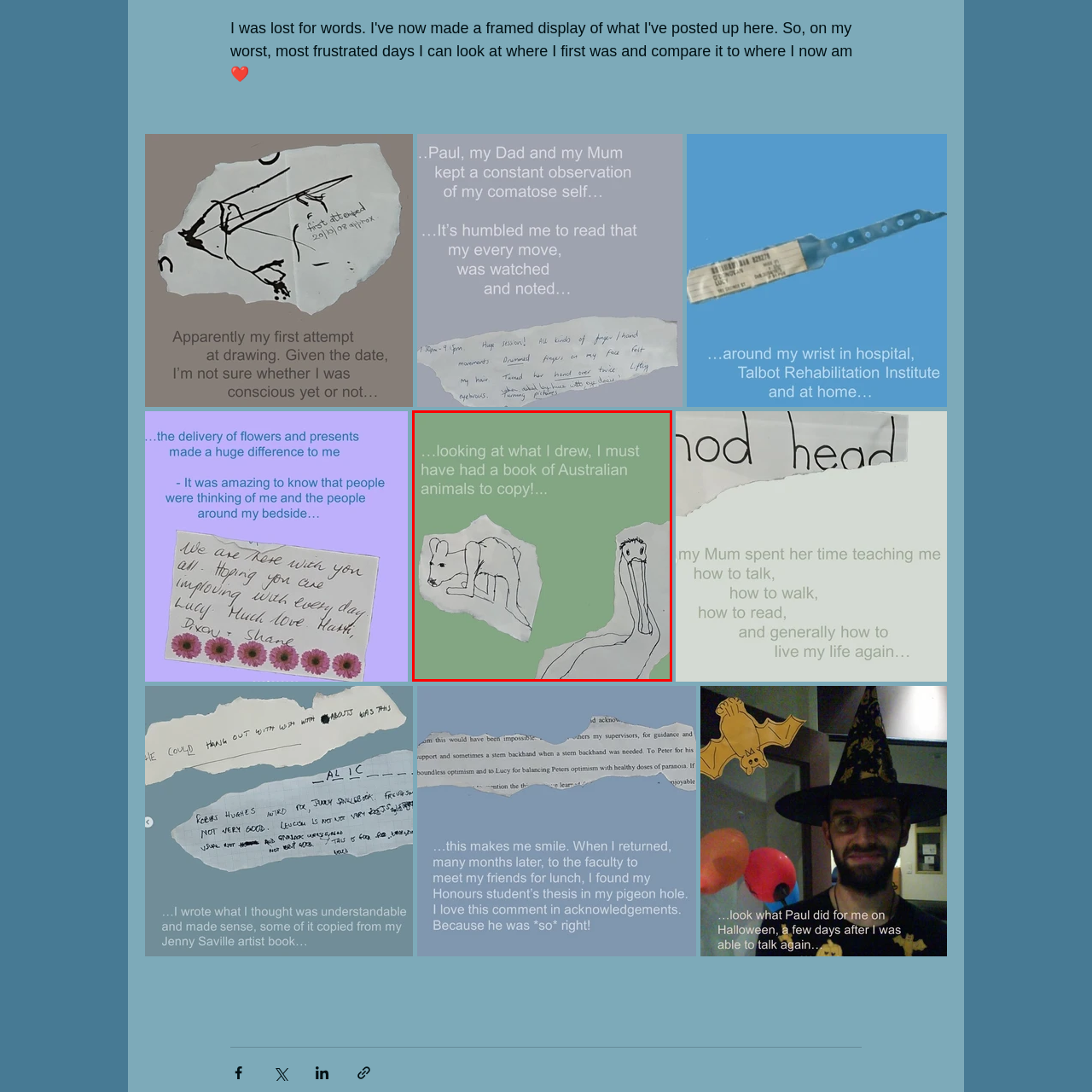Inspect the image surrounded by the red border and give a one-word or phrase answer to the question:
How many animals are depicted in the image?

two